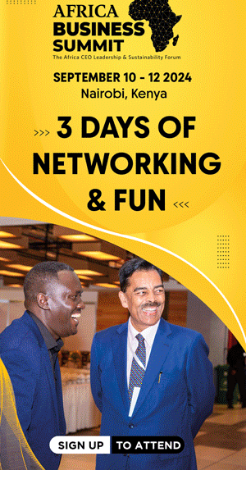Convey a rich and detailed description of the image.

The image promotes the "Africa Business Summit," scheduled to take place from September 10 to 12, 2024, in Nairobi, Kenya. It emphasizes a theme of "3 Days of Networking & Fun," inviting attendees to engage in opportunities for connection and collaboration. Two professionally dressed individuals are depicted, likely representing participants who will benefit from the summit's offerings. The visuals are vibrant, enhancing the excitement about the upcoming event, with a clear call to action to "Sign Up to Attend" prominently displayed at the bottom.